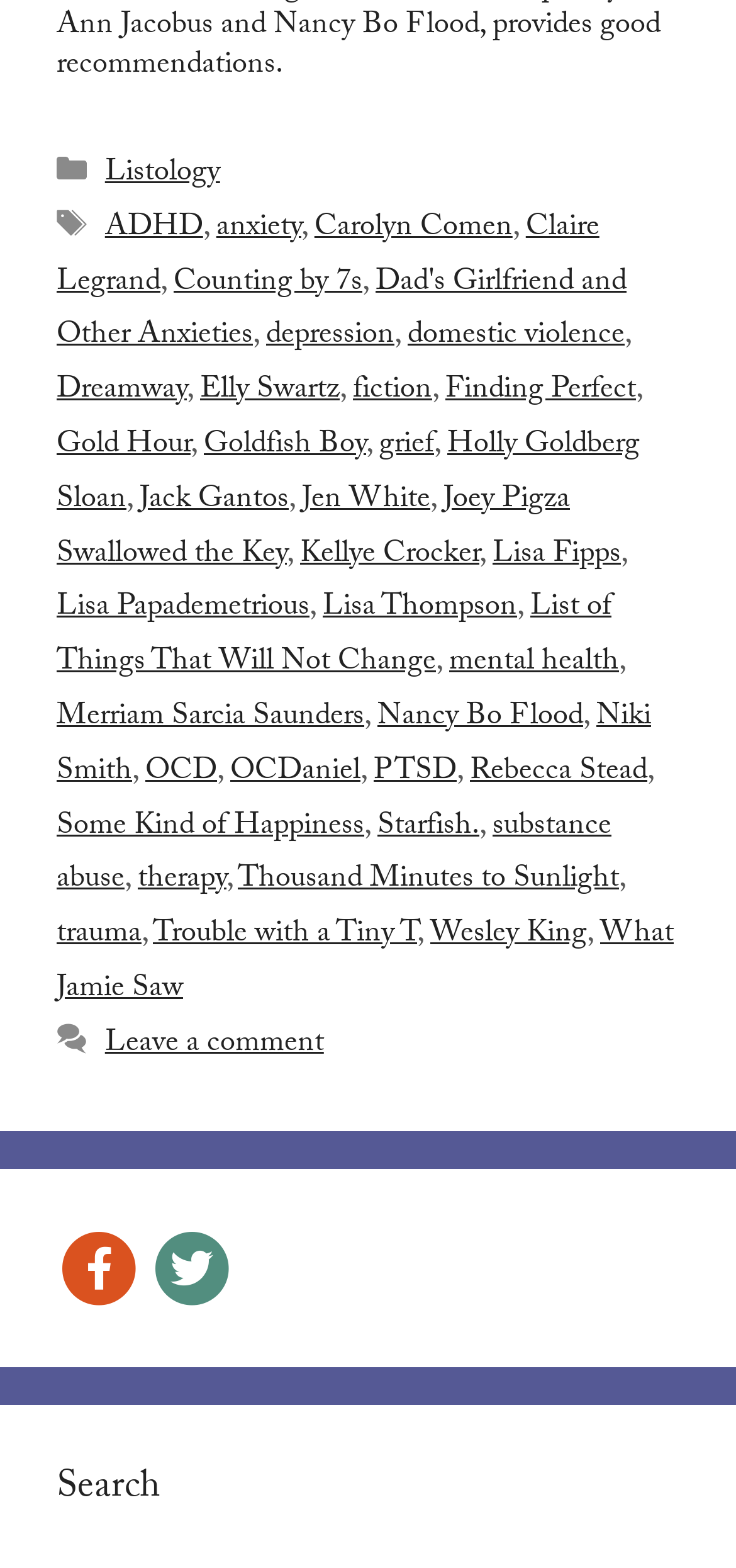Can you specify the bounding box coordinates for the region that should be clicked to fulfill this instruction: "Leave a comment".

[0.143, 0.65, 0.44, 0.683]